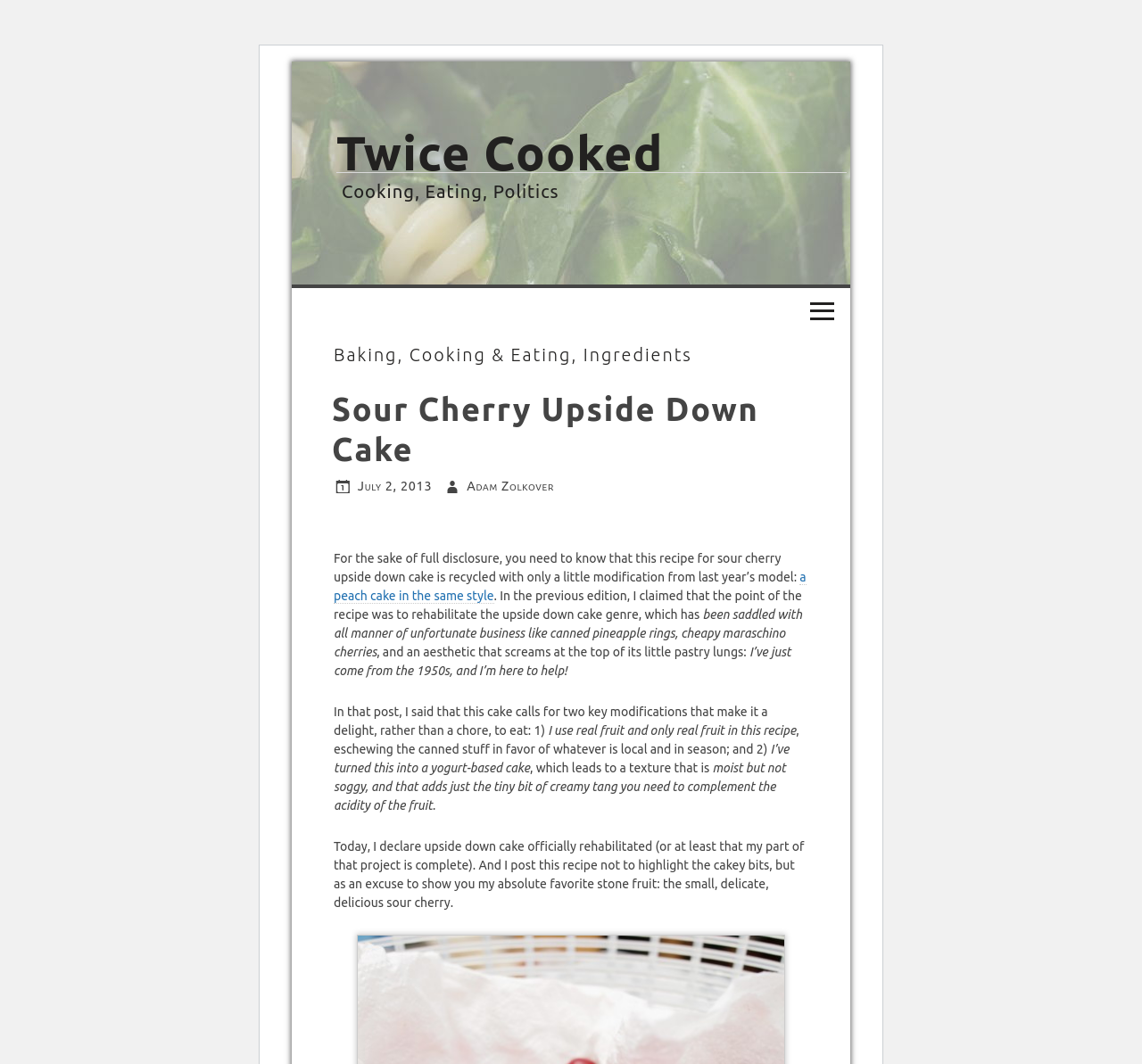Please identify the bounding box coordinates of where to click in order to follow the instruction: "View 'Sour Cherry Upside Down Cake' post".

[0.291, 0.365, 0.706, 0.445]